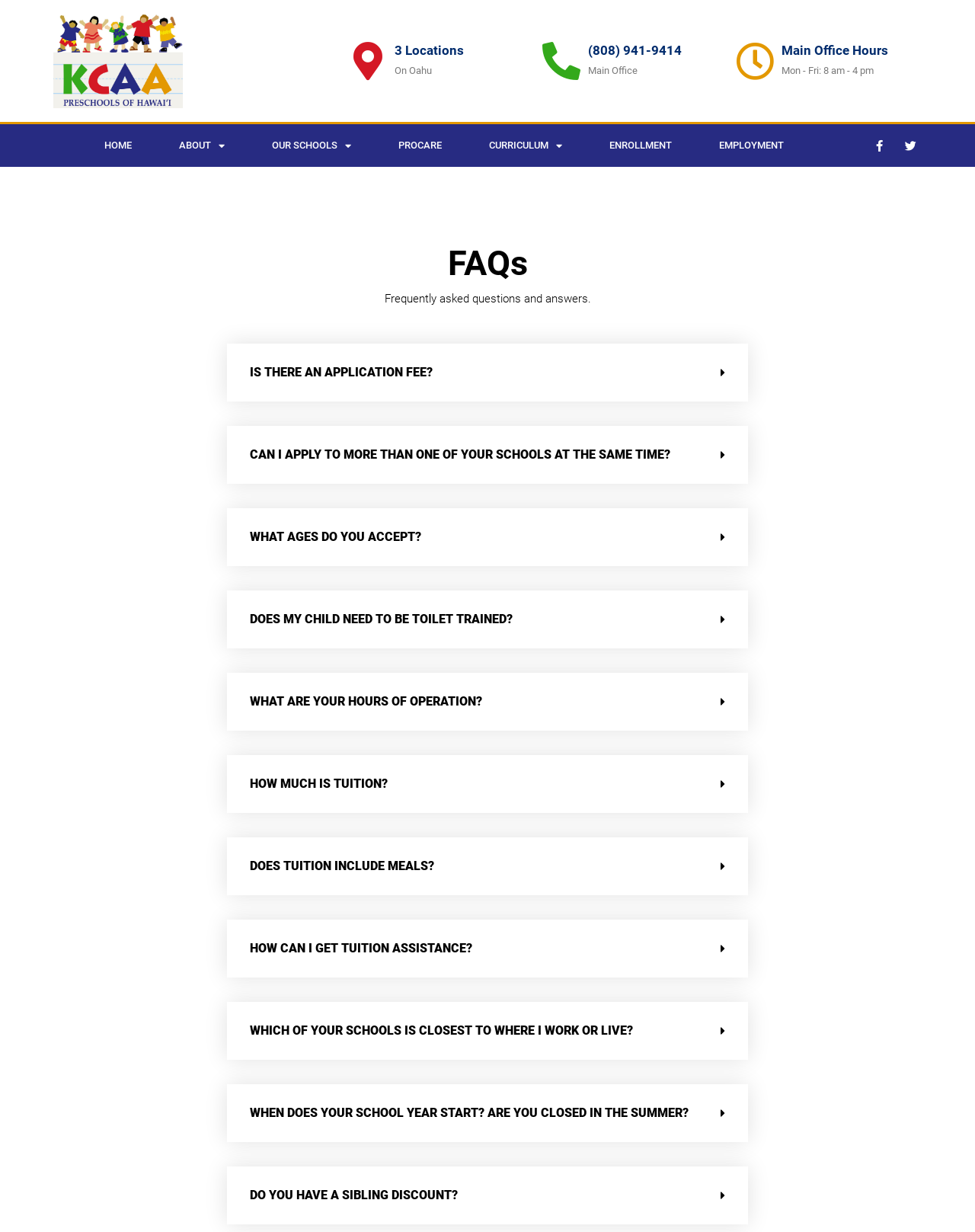Please identify the bounding box coordinates of the area that needs to be clicked to follow this instruction: "Click on the 'HOME' link".

[0.083, 0.101, 0.159, 0.135]